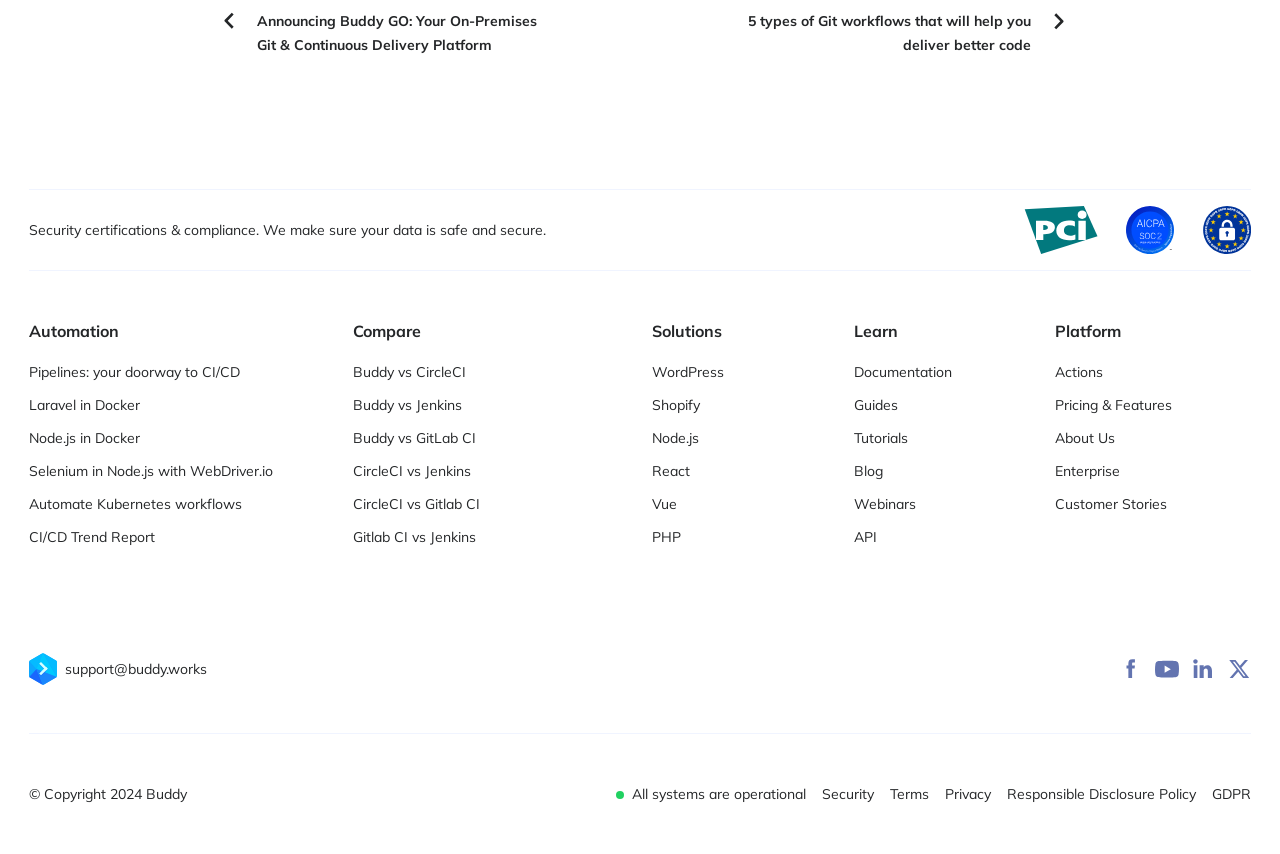What is the focus of the 'Solutions' section? Refer to the image and provide a one-word or short phrase answer.

Industry-specific solutions